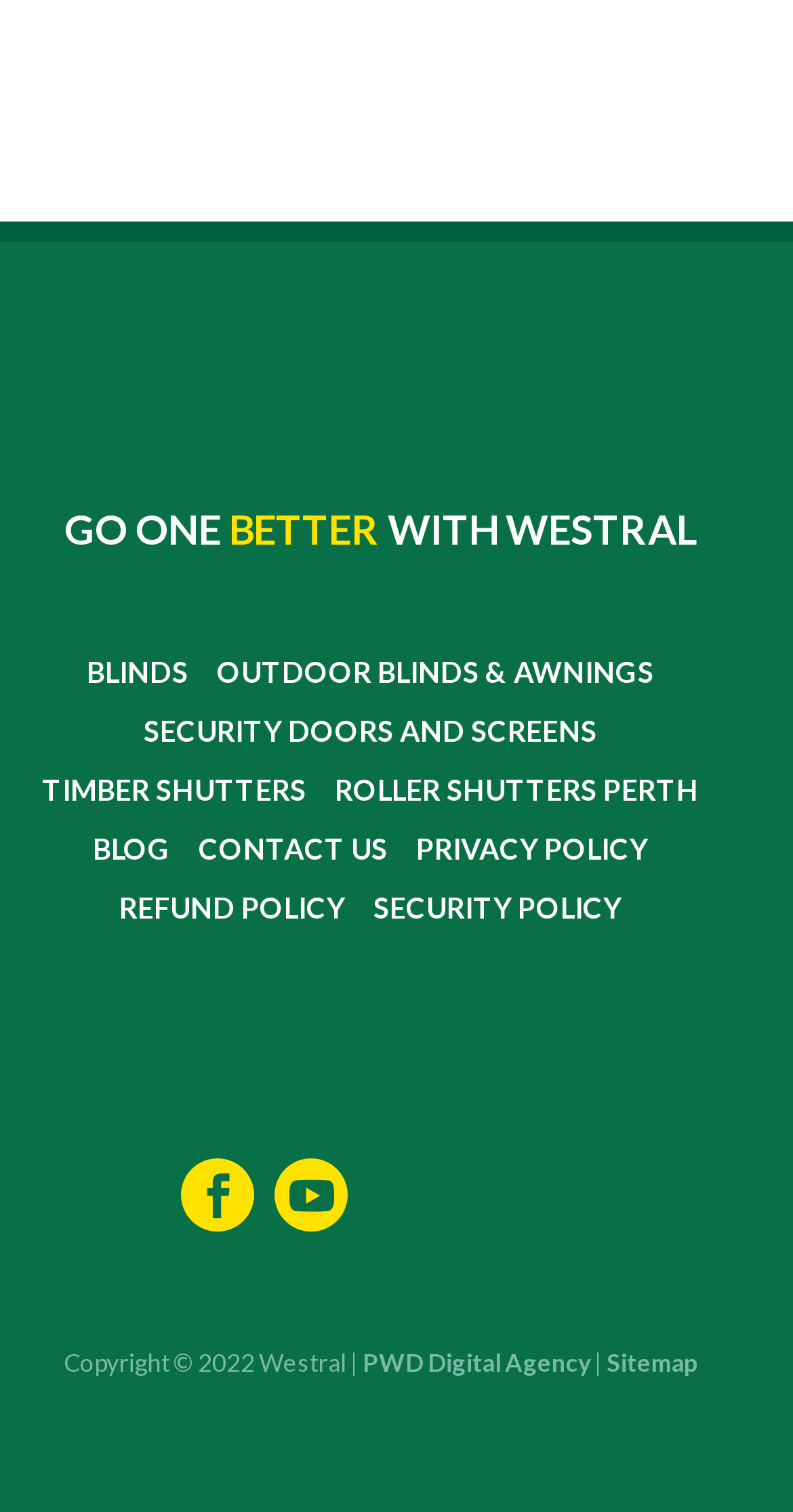Please determine the bounding box coordinates of the element's region to click for the following instruction: "Go to CONTACT US".

[0.25, 0.547, 0.489, 0.577]